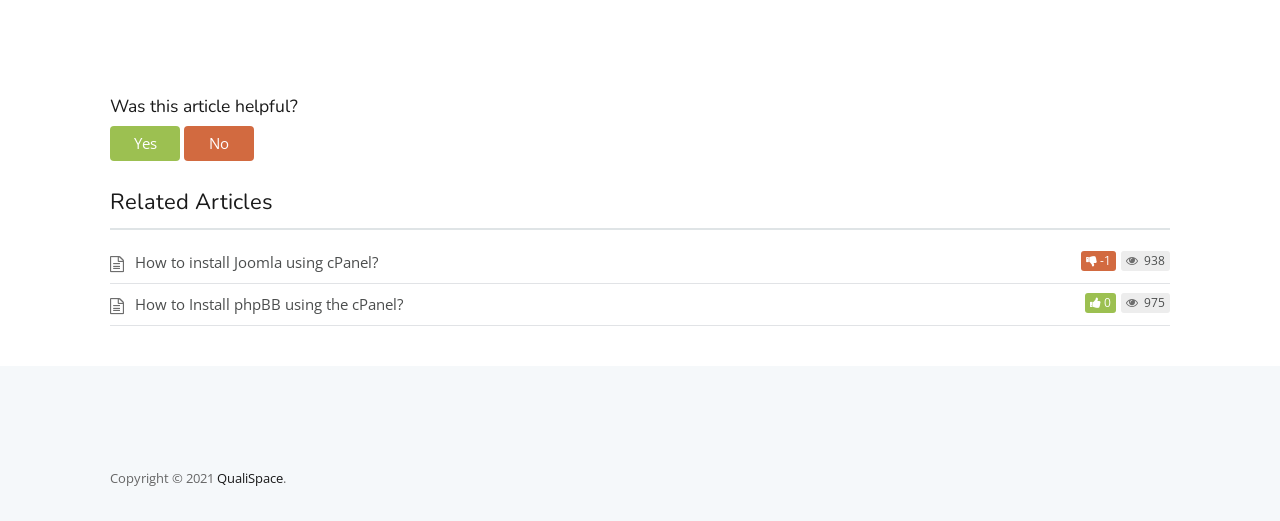Give a short answer using one word or phrase for the question:
What is the purpose of the 'Was this article helpful?' section?

To get user feedback